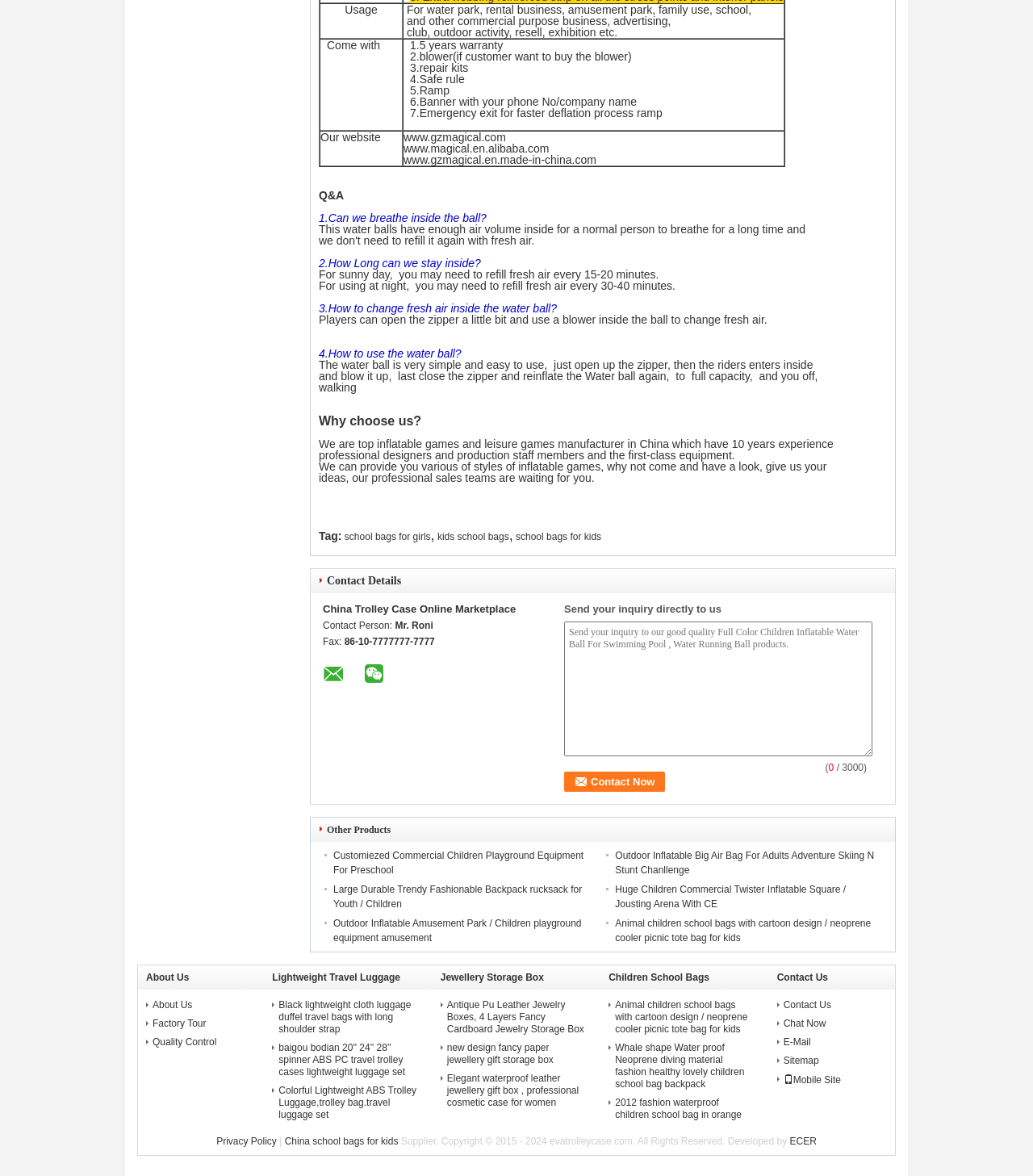What is the purpose of the zipper on the water ball?
Provide a fully detailed and comprehensive answer to the question.

Based on the instructions provided on the webpage, the zipper is used to open and close the water ball, allowing riders to enter and exit the ball.